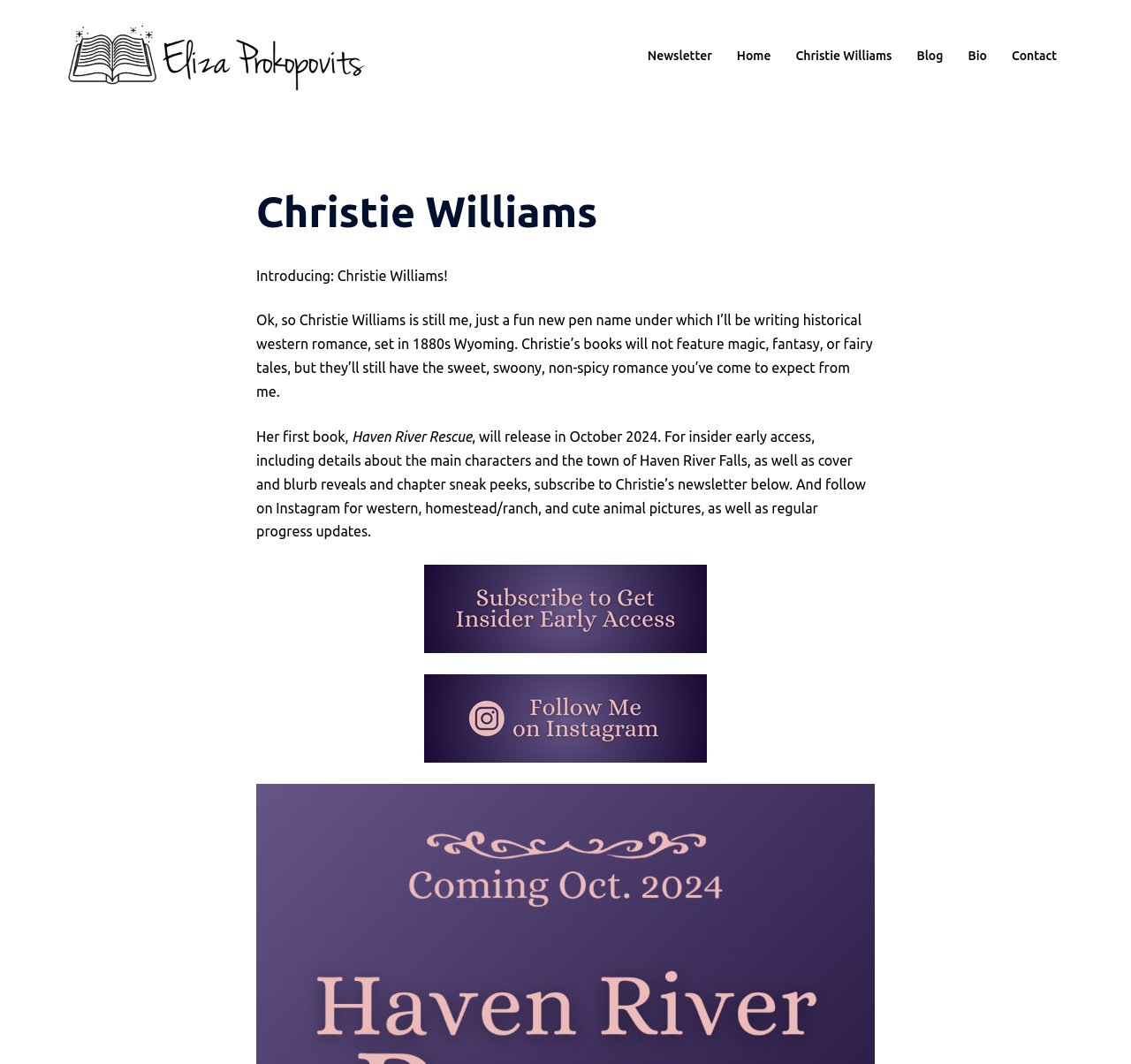Give a full account of the webpage's elements and their arrangement.

The webpage is about Christie Williams, a pen name for Eliza Prokopovits, who writes historical western romance novels. At the top left, there is a link to Eliza Prokopovits' profile, accompanied by a small image of her. 

On the top right, there are five links: Newsletter, Home, Christie Williams, Blog, and Contact, arranged in a horizontal row. 

Below the links, there is a header section with a heading that reads "Christie Williams". 

Under the header, there is a brief introduction to Christie Williams, stating that she is a pen name for the author, and that her books will feature sweet, swoony, non-spicy romance set in 1880s Wyoming. 

Following the introduction, there is a paragraph describing Christie Williams' first book, "Haven River Rescue", which is set to release in October 2024. The text also invites readers to subscribe to Christie's newsletter for early access to details about the book, and to follow her on Instagram for updates and pictures. 

Below the text, there are two figures, likely images, with links to subscribe to the newsletter and follow on Instagram.